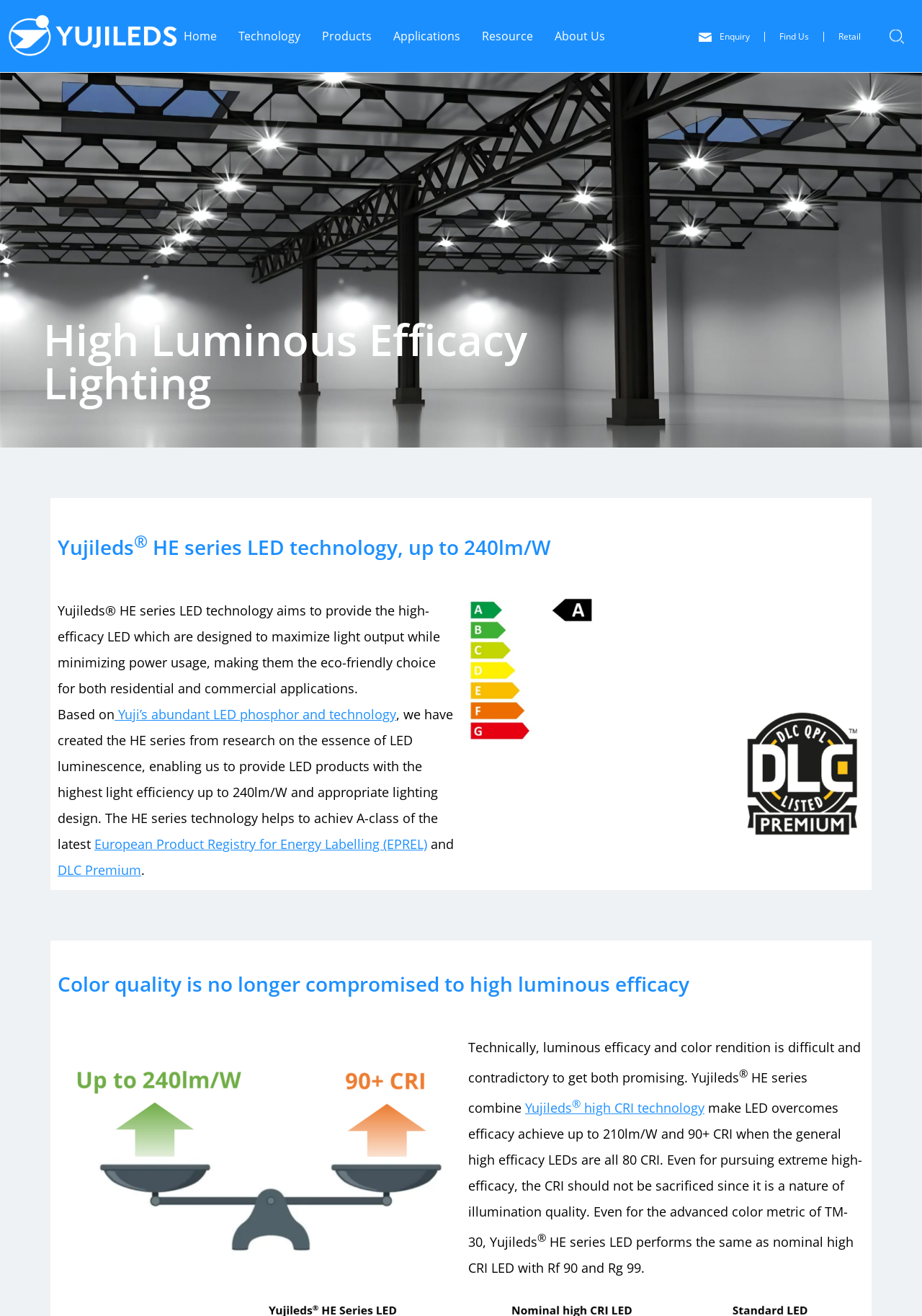Find the bounding box coordinates of the element to click in order to complete the given instruction: "Click on the 'Salary Survey' link."

None